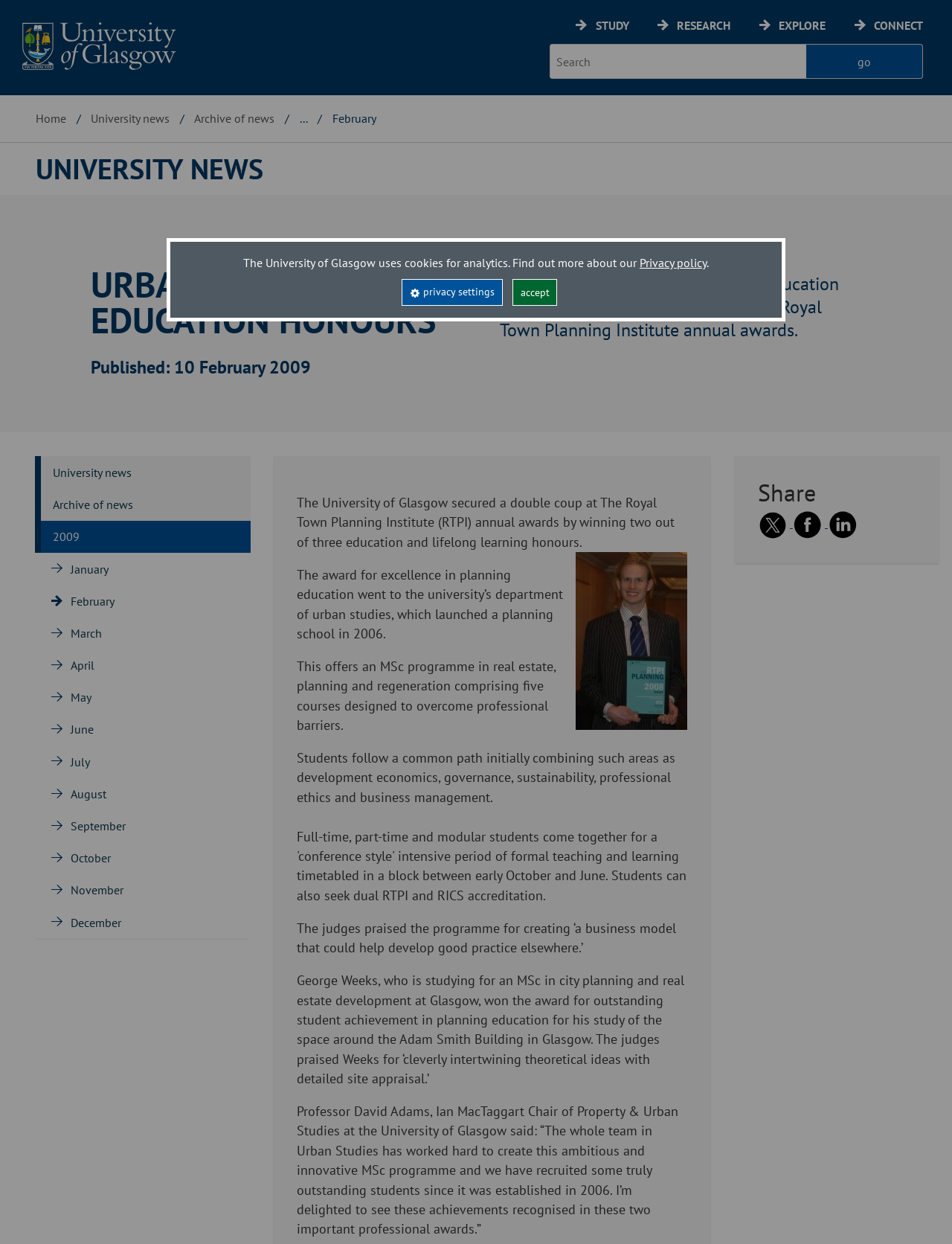Can you show the bounding box coordinates of the region to click on to complete the task described in the instruction: "Search for something"?

[0.578, 0.035, 0.847, 0.064]